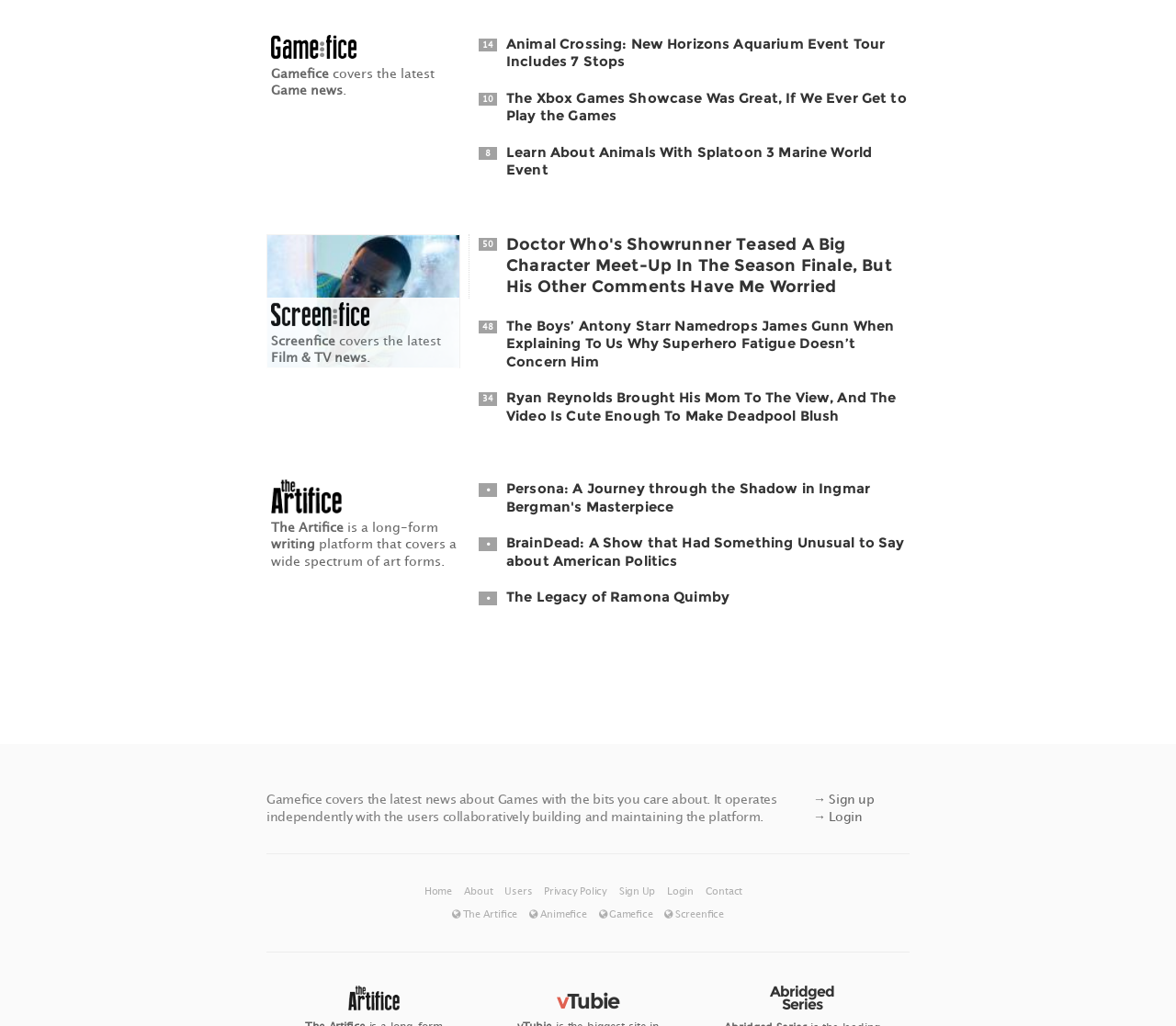Could you highlight the region that needs to be clicked to execute the instruction: "visit The Artifice website"?

[0.23, 0.485, 0.291, 0.504]